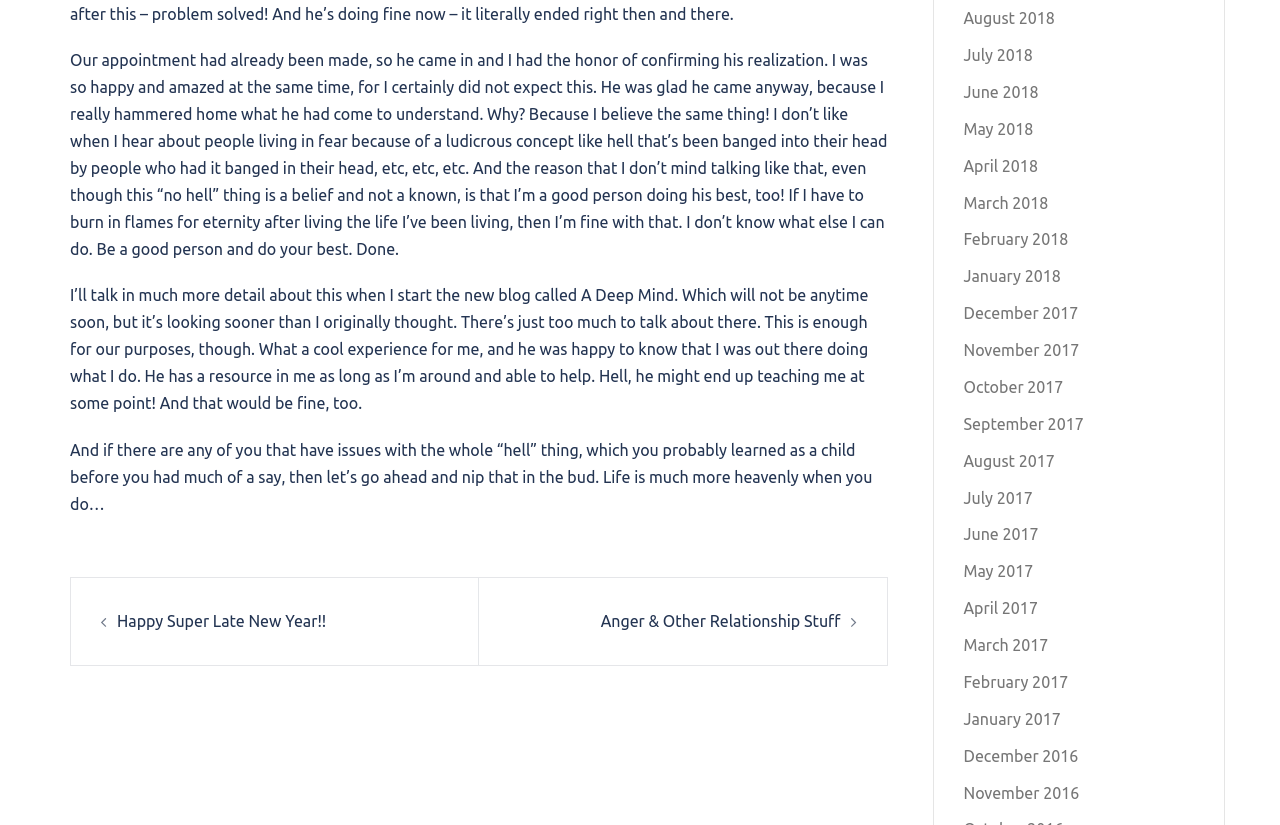Determine the bounding box coordinates for the area you should click to complete the following instruction: "Click the 'June 2018' link".

[0.753, 0.1, 0.811, 0.122]